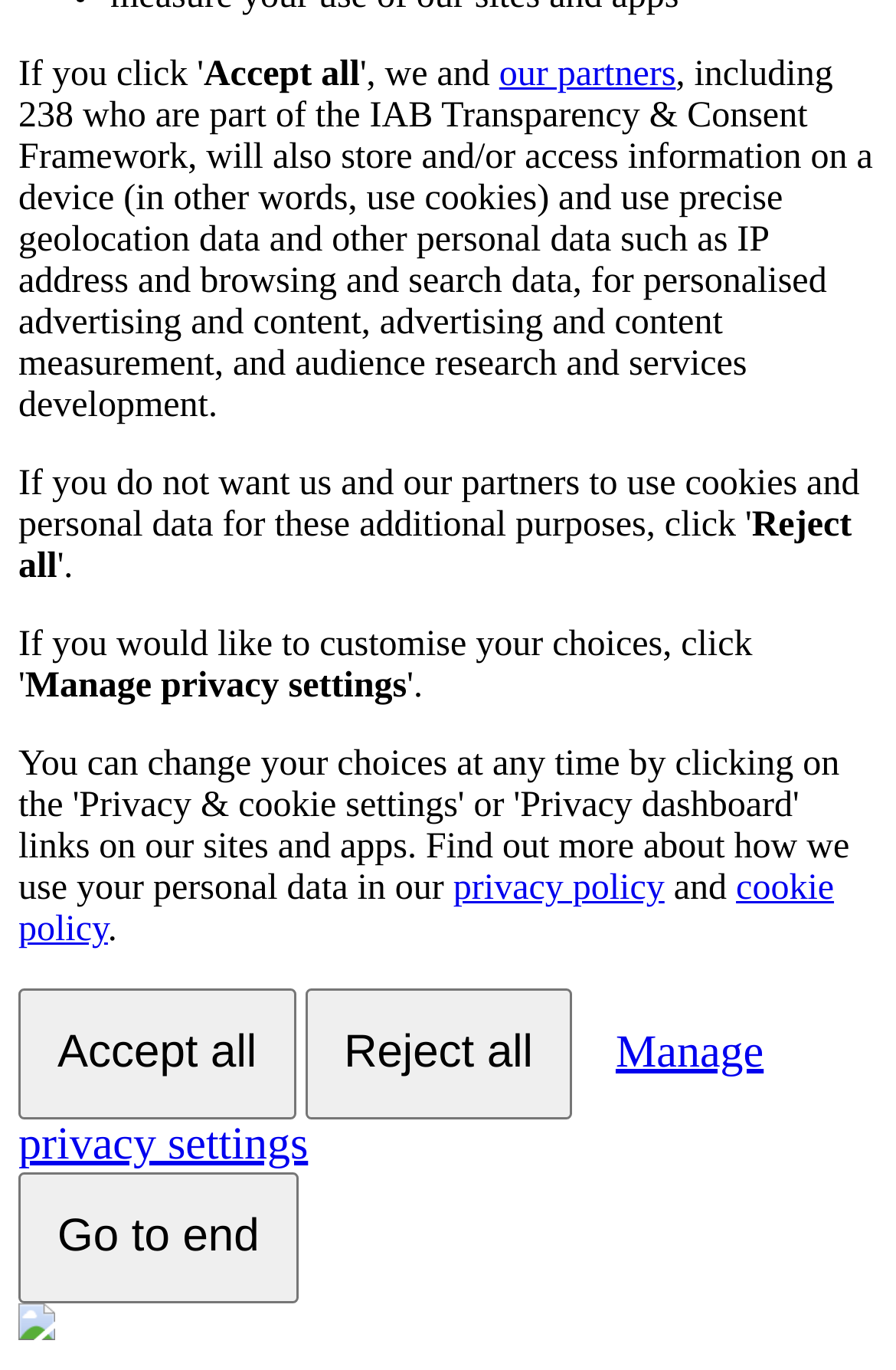Identify the bounding box of the HTML element described as: "privacy policy".

[0.506, 0.634, 0.742, 0.663]